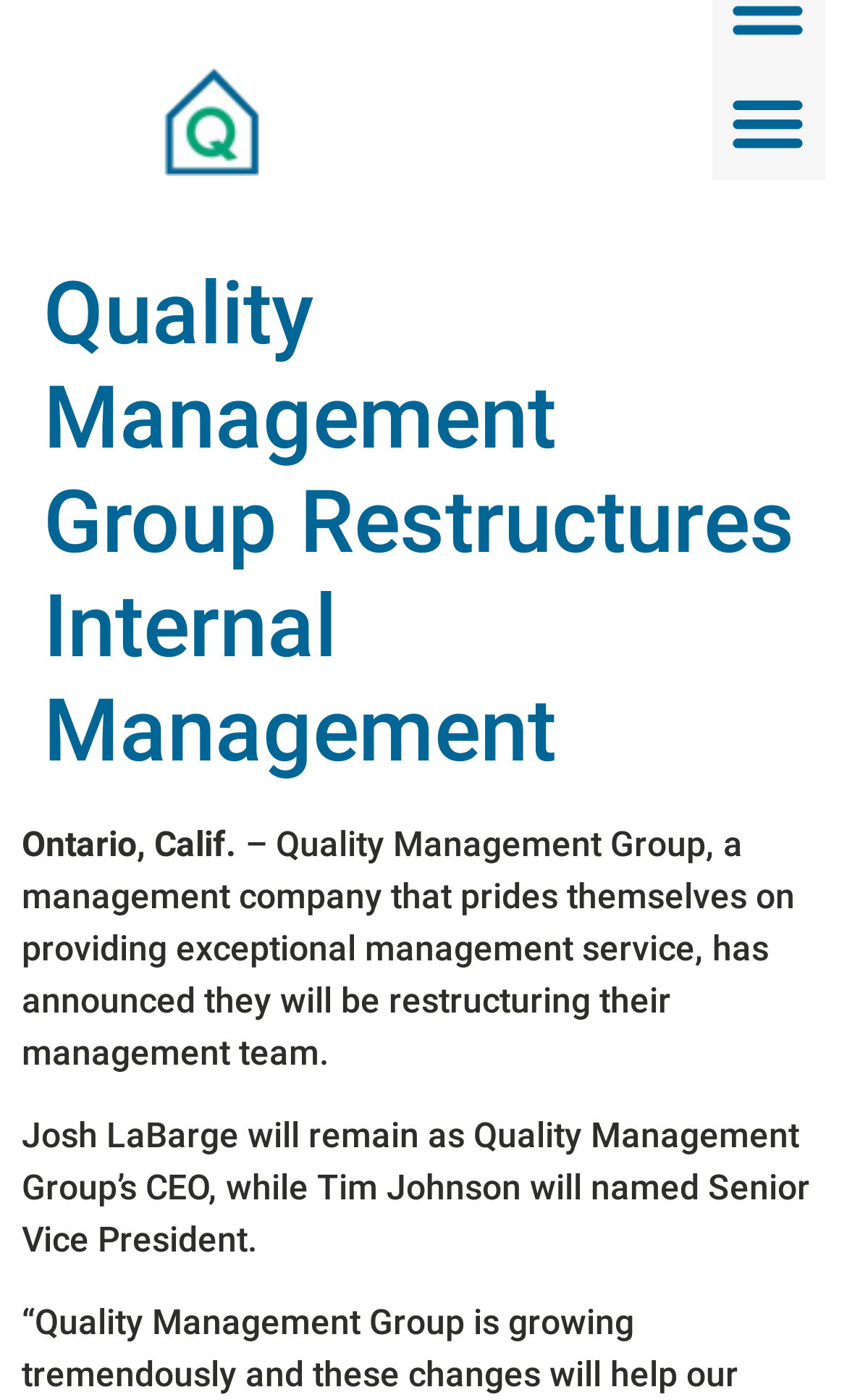Give a one-word or short-phrase answer to the following question: 
What is Tim Johnson's new role?

Senior Vice President